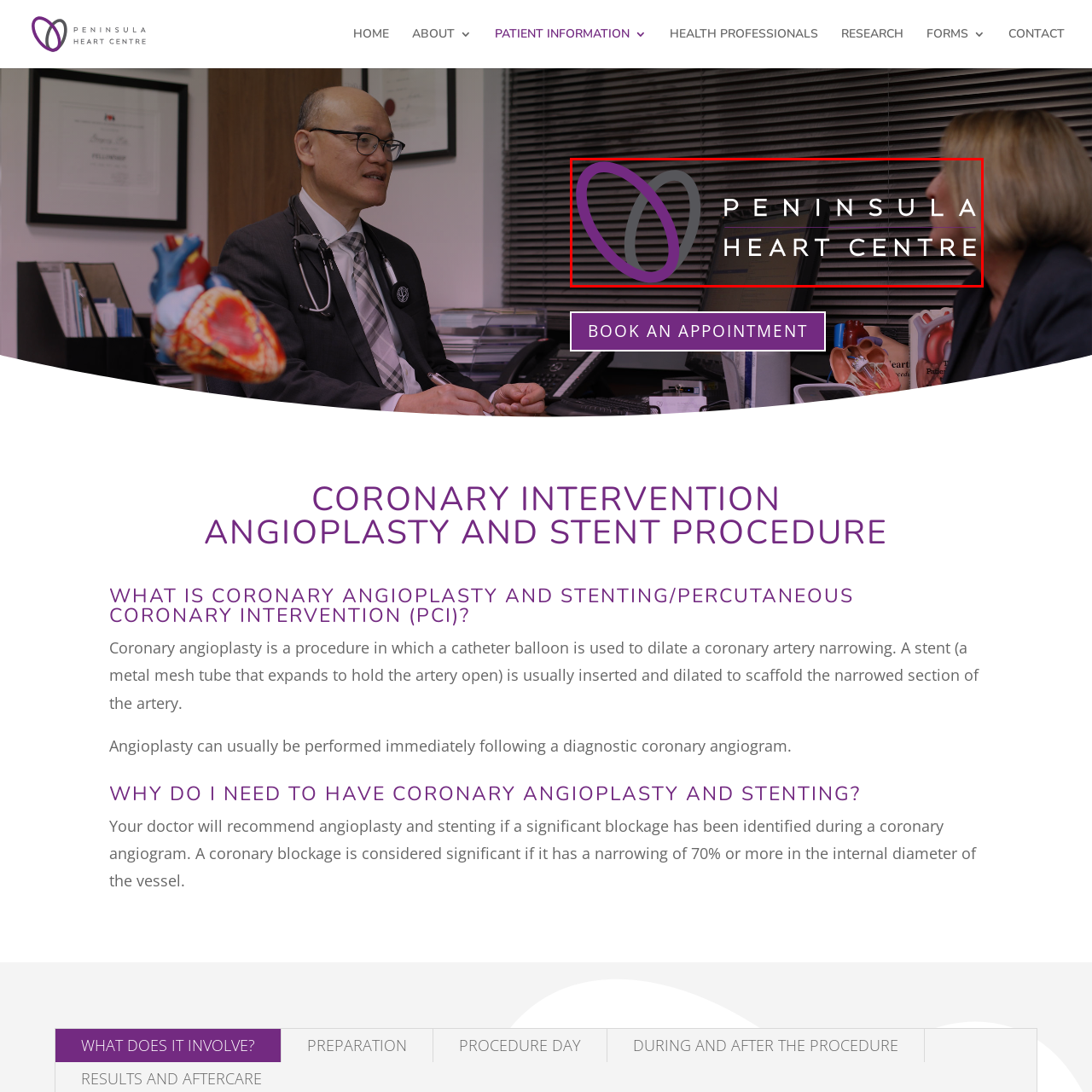Give a thorough and detailed explanation of the image enclosed by the red border.

The image features the logo of the Peninsula Heart Centre, prominently displayed alongside a blurred view of a person, suggesting a professional and welcoming healthcare environment. The logo incorporates a modern design with overlapping shapes in shades of purple and gray, symbolizing care and connection. This visual representation aligns with the Centre's focus on cardiovascular health and patient-centered services. The background suggests a clinical setting, enhancing the sense of trust and professionalism associated with the Peninsula Heart Centre's commitment to providing quality heart care.